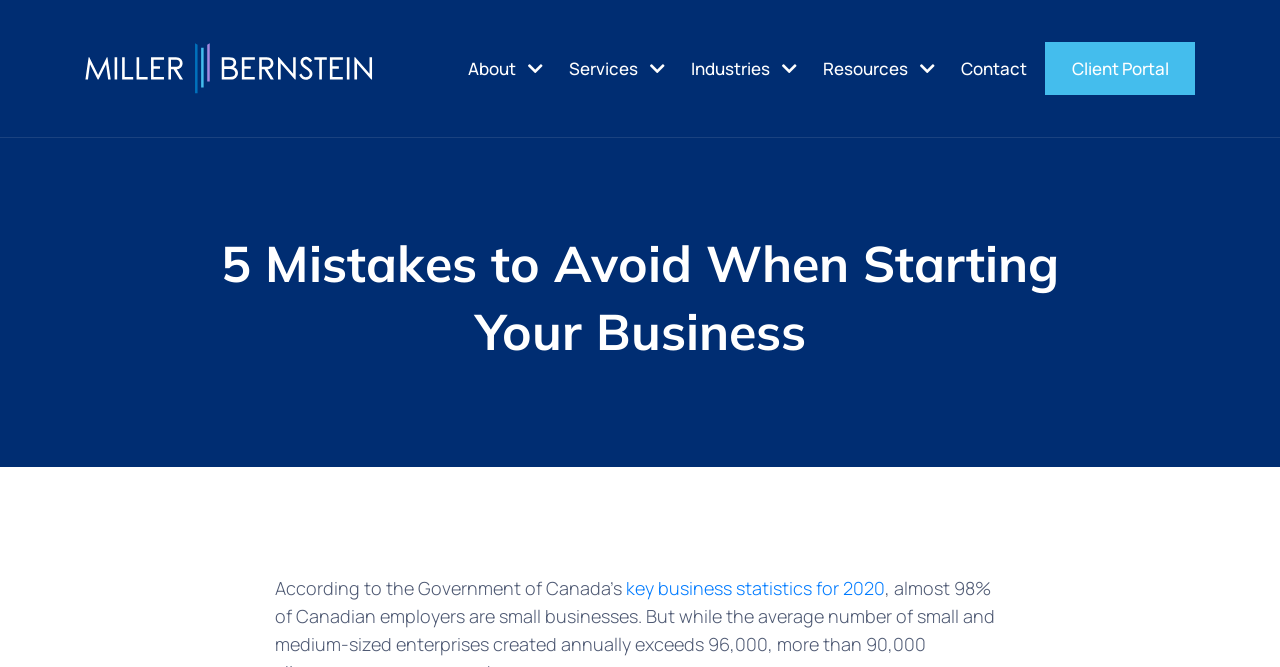Describe all the visual and textual components of the webpage comprehensively.

The webpage is about business advice, specifically highlighting common mistakes to avoid when starting a business. At the top left corner, there is a main logo, which is an image. To the right of the logo, there is a primary navigation menu with links to various sections, including "About", "Services", "Industries", "Resources", and "Contact". Additionally, there is a "Client Portal" link at the top right corner.

Below the navigation menu, there is a prominent heading that reads "5 Mistakes to Avoid When Starting Your Business". Underneath the heading, there is a paragraph of text that discusses statistics about small businesses in Canada, citing the Government of Canada's key business statistics for 2020. The text explains that almost 98% of Canadian employers are small businesses, and while many new businesses are created annually, a significant number also fail.